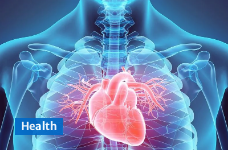What is the significance of the 'Health' label in the corner?
Based on the screenshot, answer the question with a single word or phrase.

Medical awareness and education